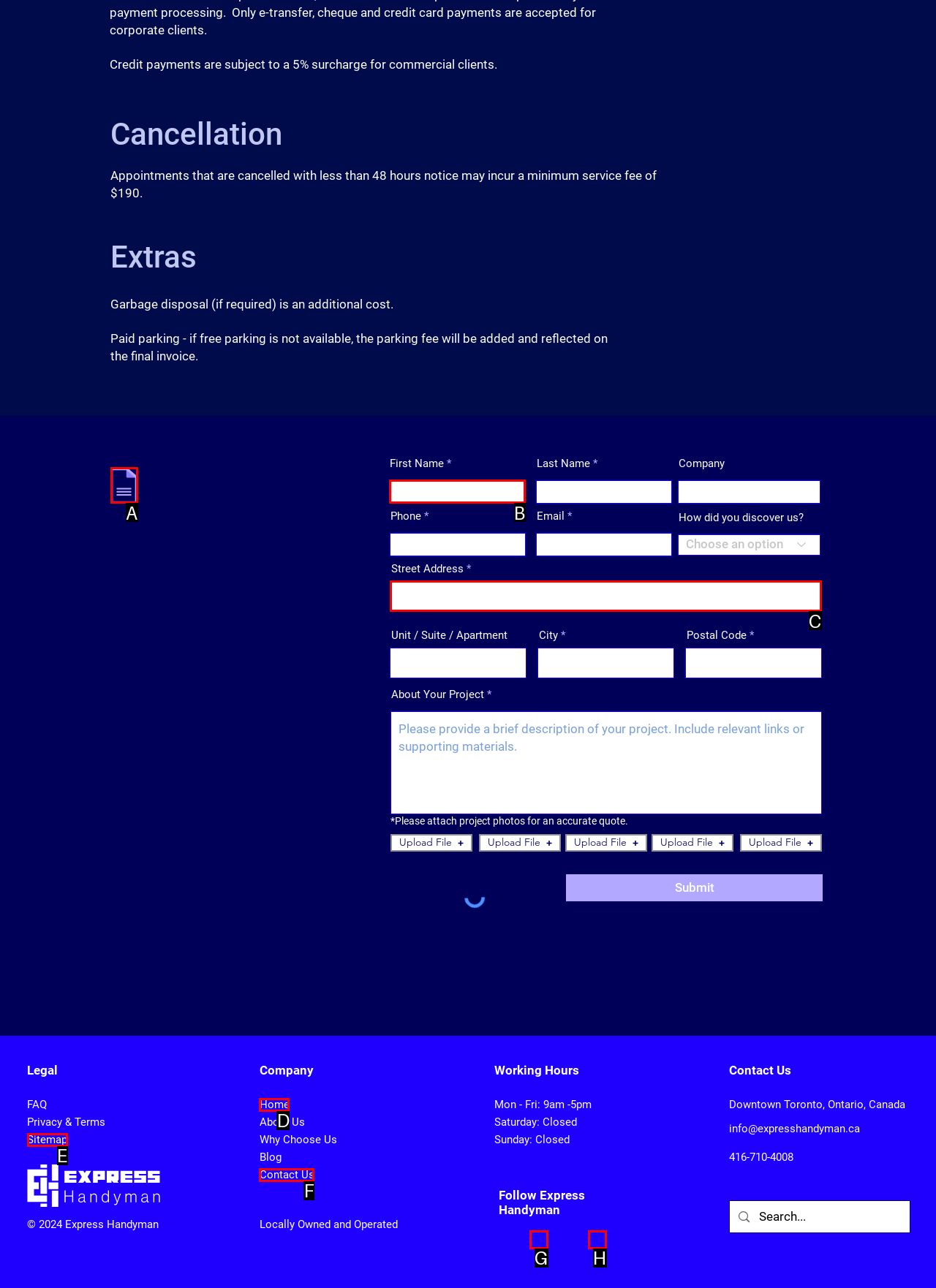Tell me the correct option to click for this task: Get a quote
Write down the option's letter from the given choices.

A